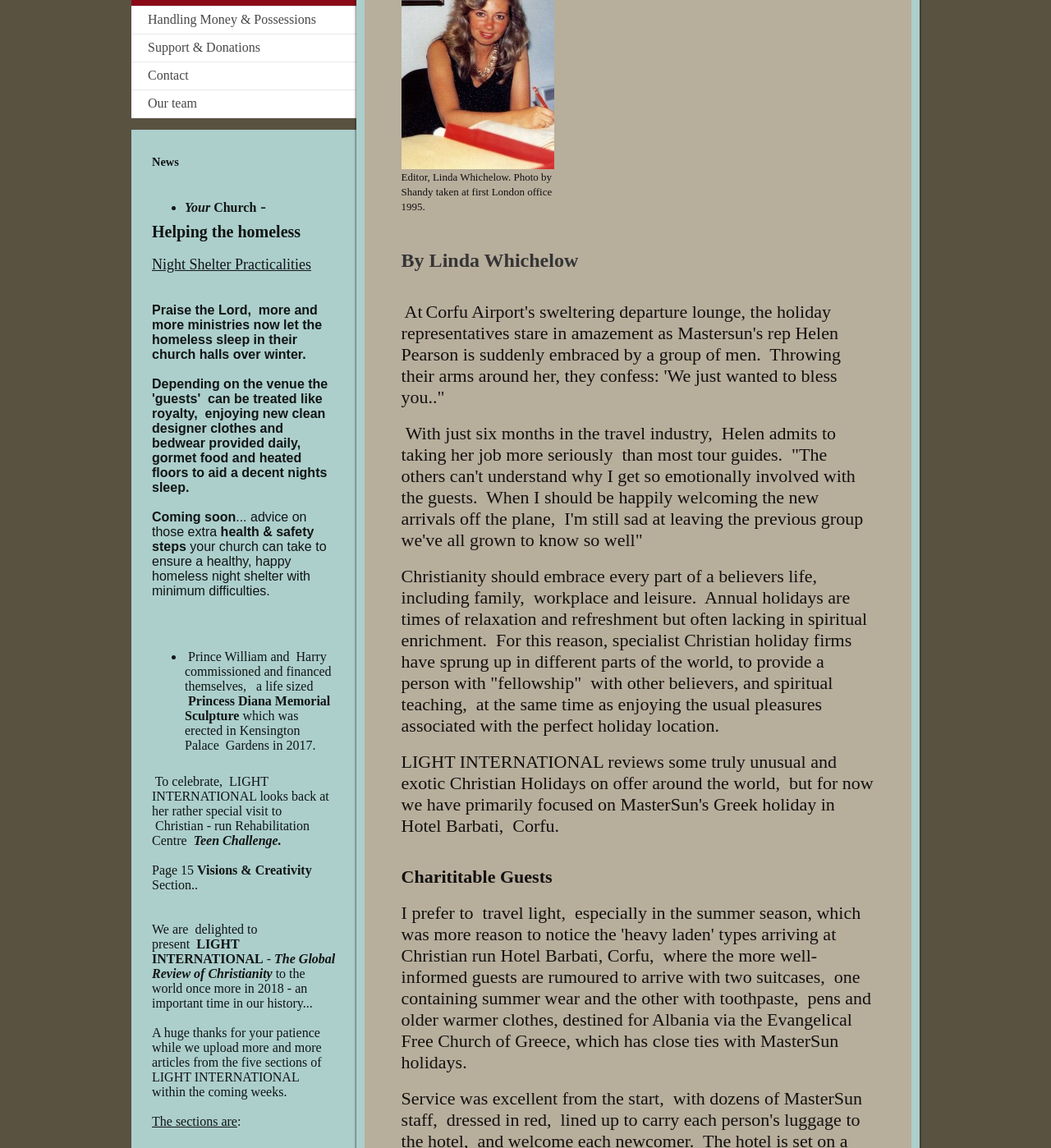Given the element description Contact, specify the bounding box coordinates of the corresponding UI element in the format (top-left x, top-left y, bottom-right x, bottom-right y). All values must be between 0 and 1.

[0.125, 0.054, 0.339, 0.079]